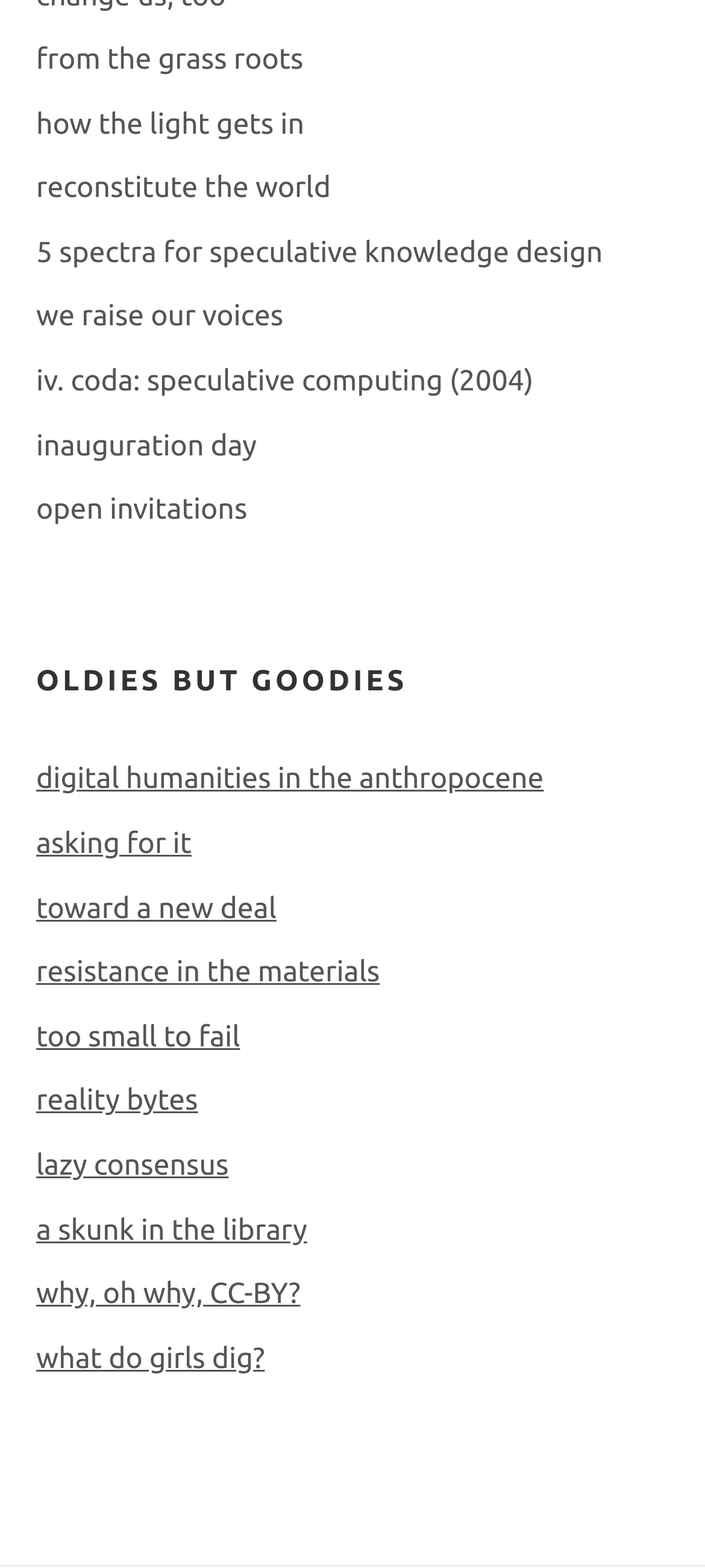Provide a brief response in the form of a single word or phrase:
How many links are there under the 'OLDIES BUT GOODIES' heading?

11